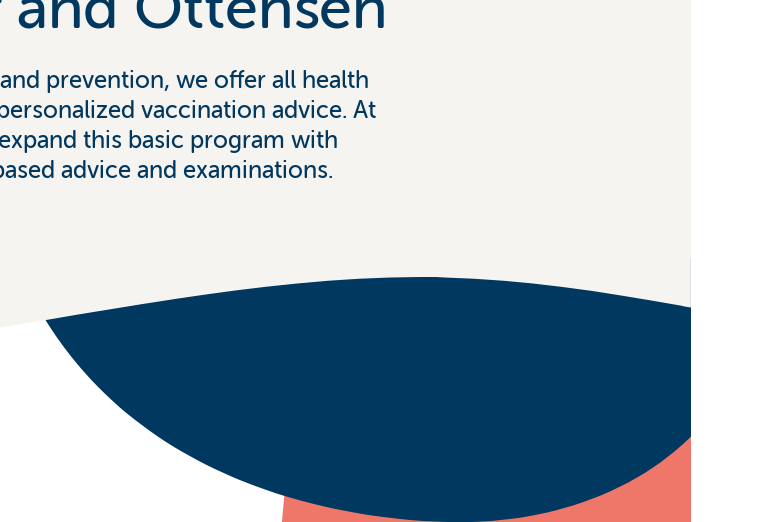Generate a comprehensive caption that describes the image.

The image features a header that highlights services related to preventive medical check-ups in Hamburg Eppendorf and Ottensen. The text emphasizes the importance of ongoing health care and prevention, offering a comprehensive range of health insurance programs alongside personalized vaccination advice. It indicates a willingness to enhance a basic program with additional, evidence-based advice and examinations, underlining a commitment to holistic health solutions for individuals seeking guidance on their health and preventive measures. The design features soft, curved shapes in a blend of colors, contributing to a welcoming and informative atmosphere.